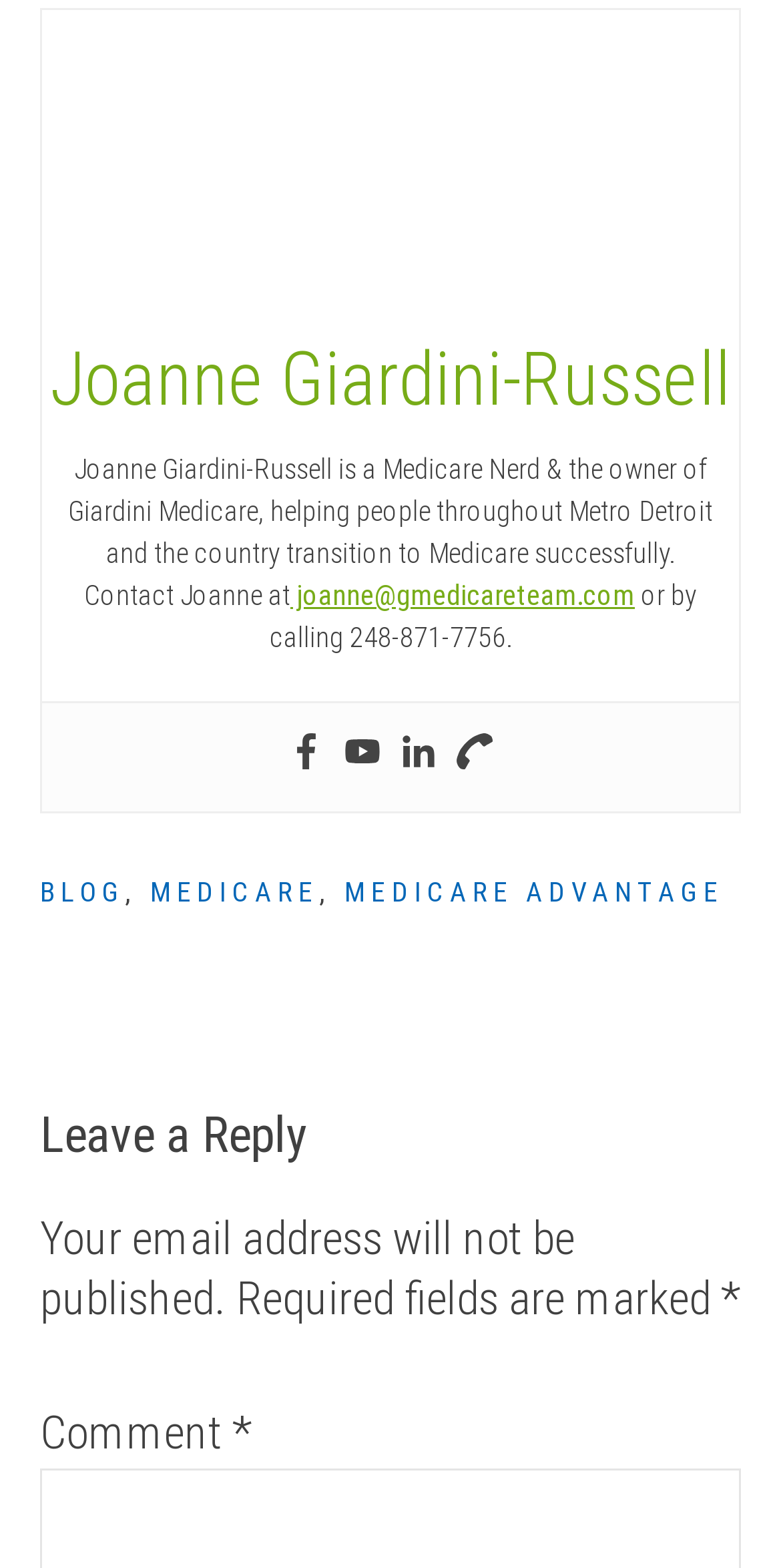Identify the bounding box coordinates of the clickable section necessary to follow the following instruction: "Call Joanne at 248-871-7756". The coordinates should be presented as four float numbers from 0 to 1, i.e., [left, top, right, bottom].

[0.345, 0.372, 0.892, 0.418]